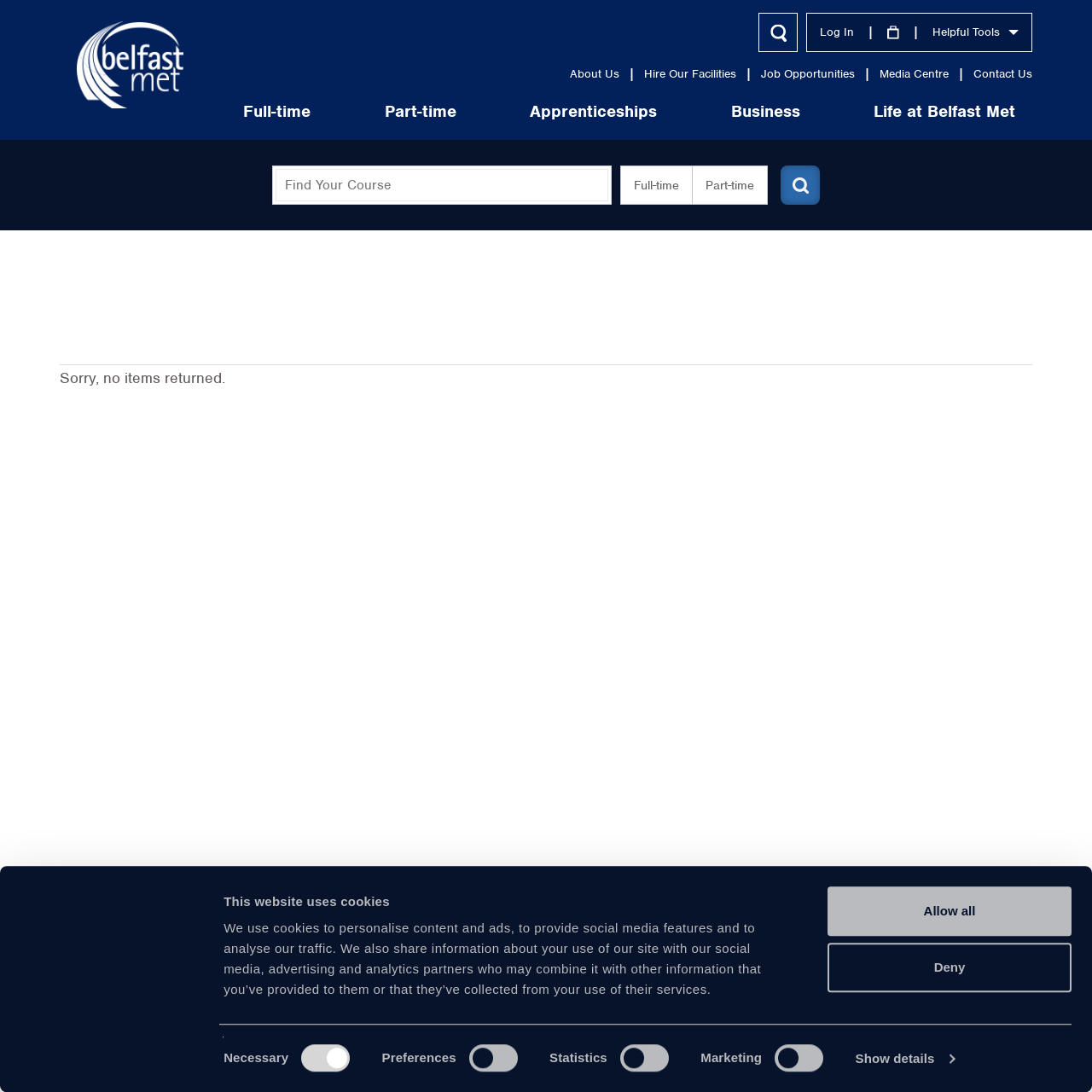Provide the bounding box coordinates of the HTML element described by the text: "History of the College". The coordinates should be in the format [left, top, right, bottom] with values between 0 and 1.

[0.055, 0.699, 0.173, 0.714]